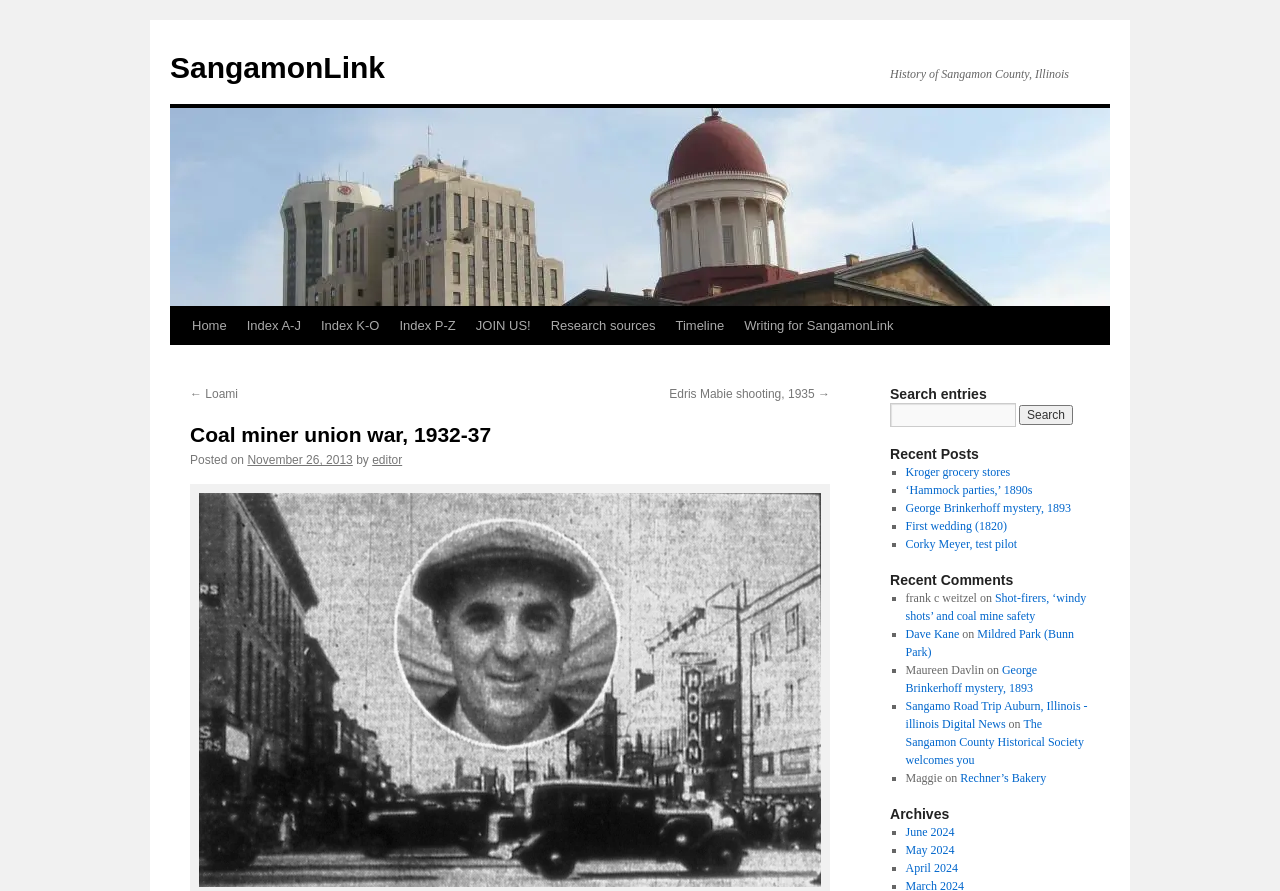Locate the bounding box coordinates of the area that needs to be clicked to fulfill the following instruction: "Search for history". The coordinates should be in the format of four float numbers between 0 and 1, namely [left, top, right, bottom].

[0.695, 0.452, 0.852, 0.479]